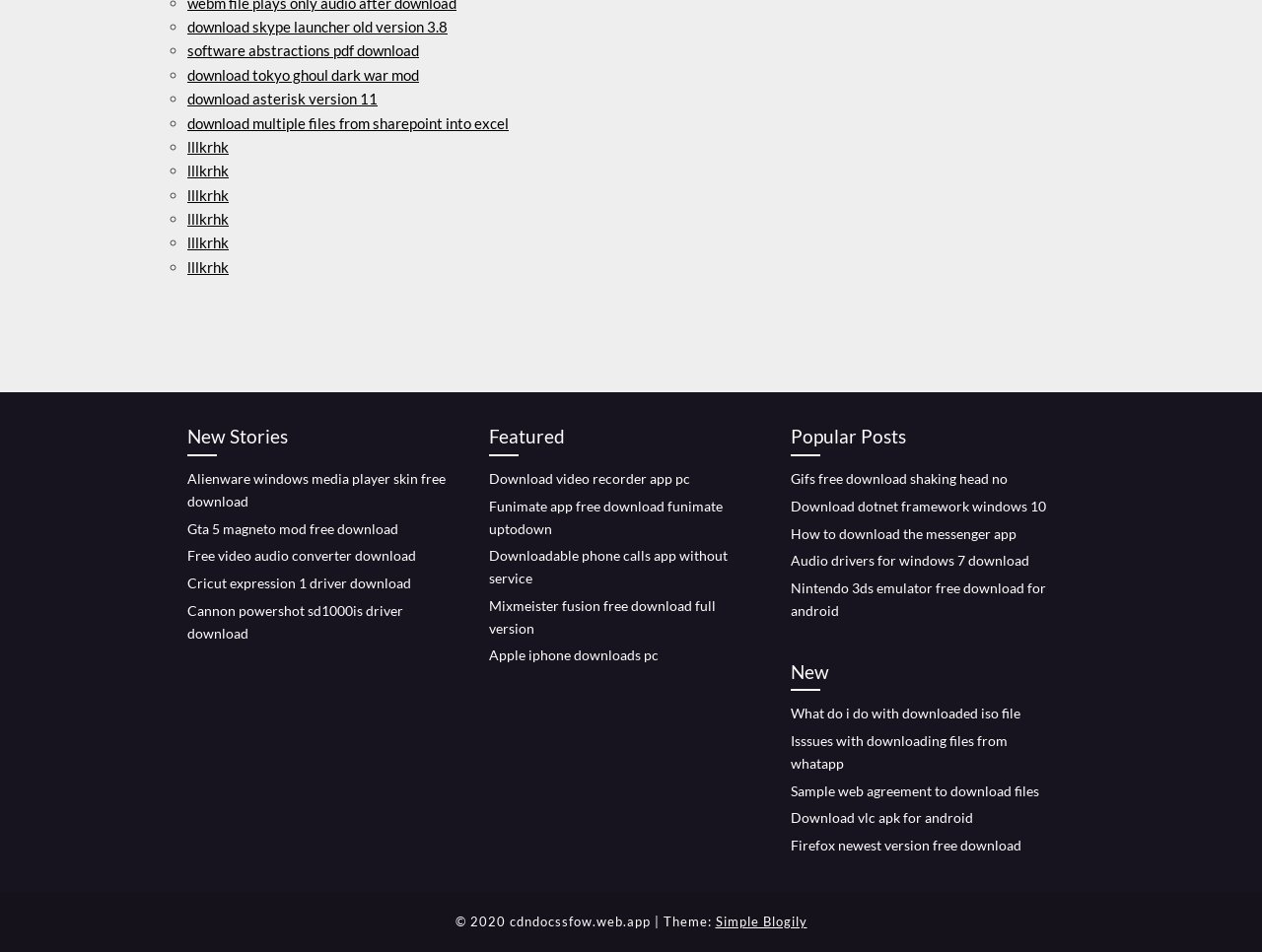Predict the bounding box for the UI component with the following description: "lllkrhk".

[0.148, 0.195, 0.181, 0.214]